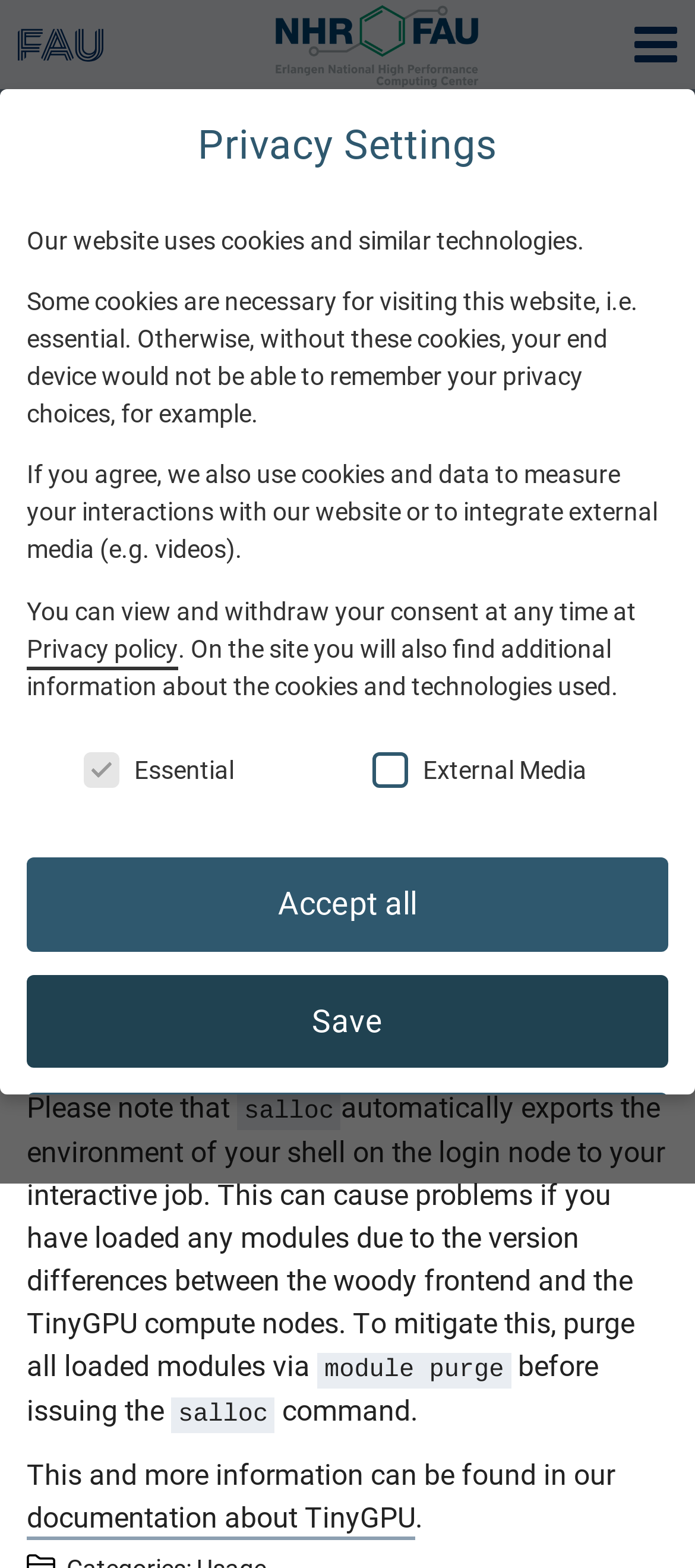Please find and report the bounding box coordinates of the element to click in order to perform the following action: "Click the 'Home' link". The coordinates should be expressed as four float numbers between 0 and 1, in the format [left, top, right, bottom].

[0.038, 0.113, 0.146, 0.131]